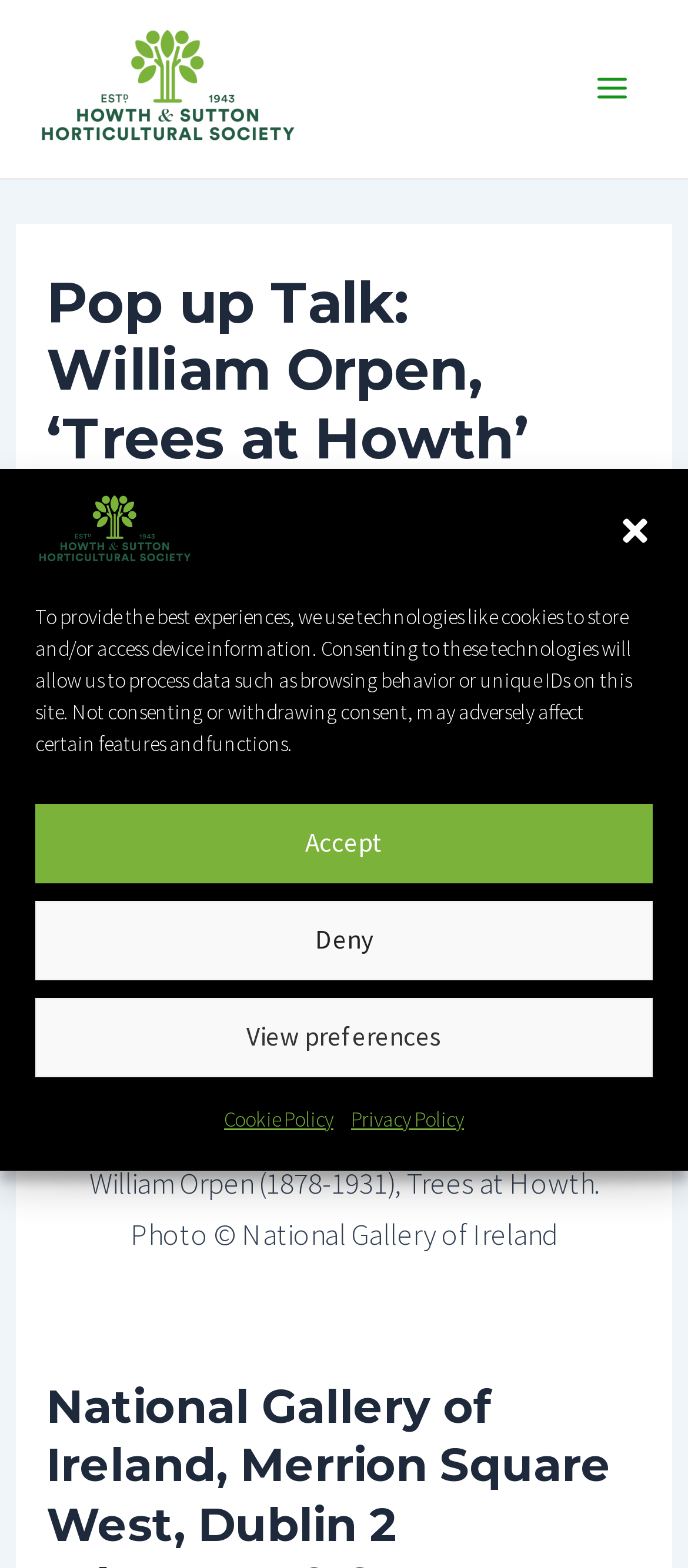Provide the bounding box coordinates for the UI element described in this sentence: "Deny". The coordinates should be four float values between 0 and 1, i.e., [left, top, right, bottom].

[0.051, 0.575, 0.949, 0.625]